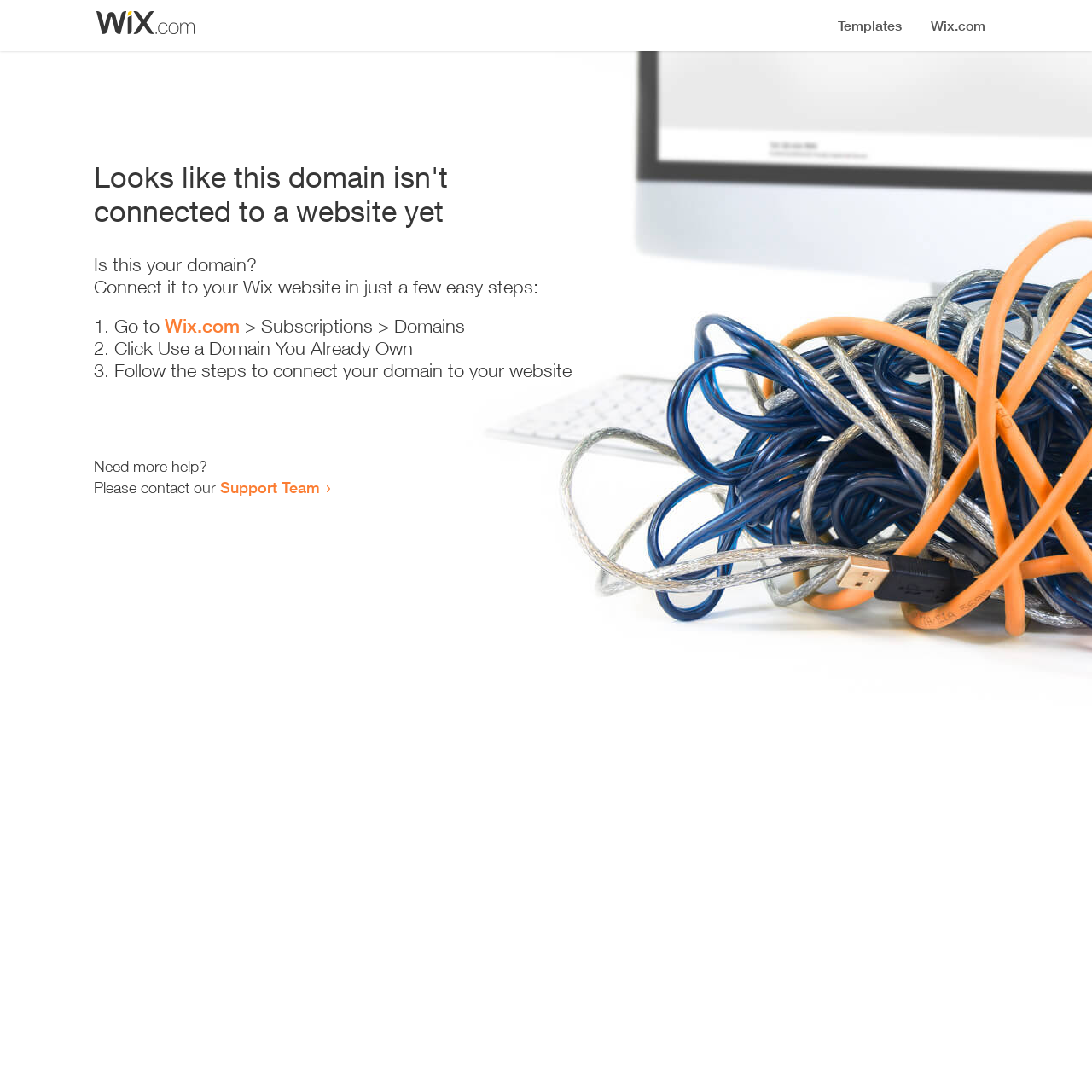Determine the bounding box coordinates for the HTML element mentioned in the following description: "Support Team". The coordinates should be a list of four floats ranging from 0 to 1, represented as [left, top, right, bottom].

[0.202, 0.438, 0.293, 0.455]